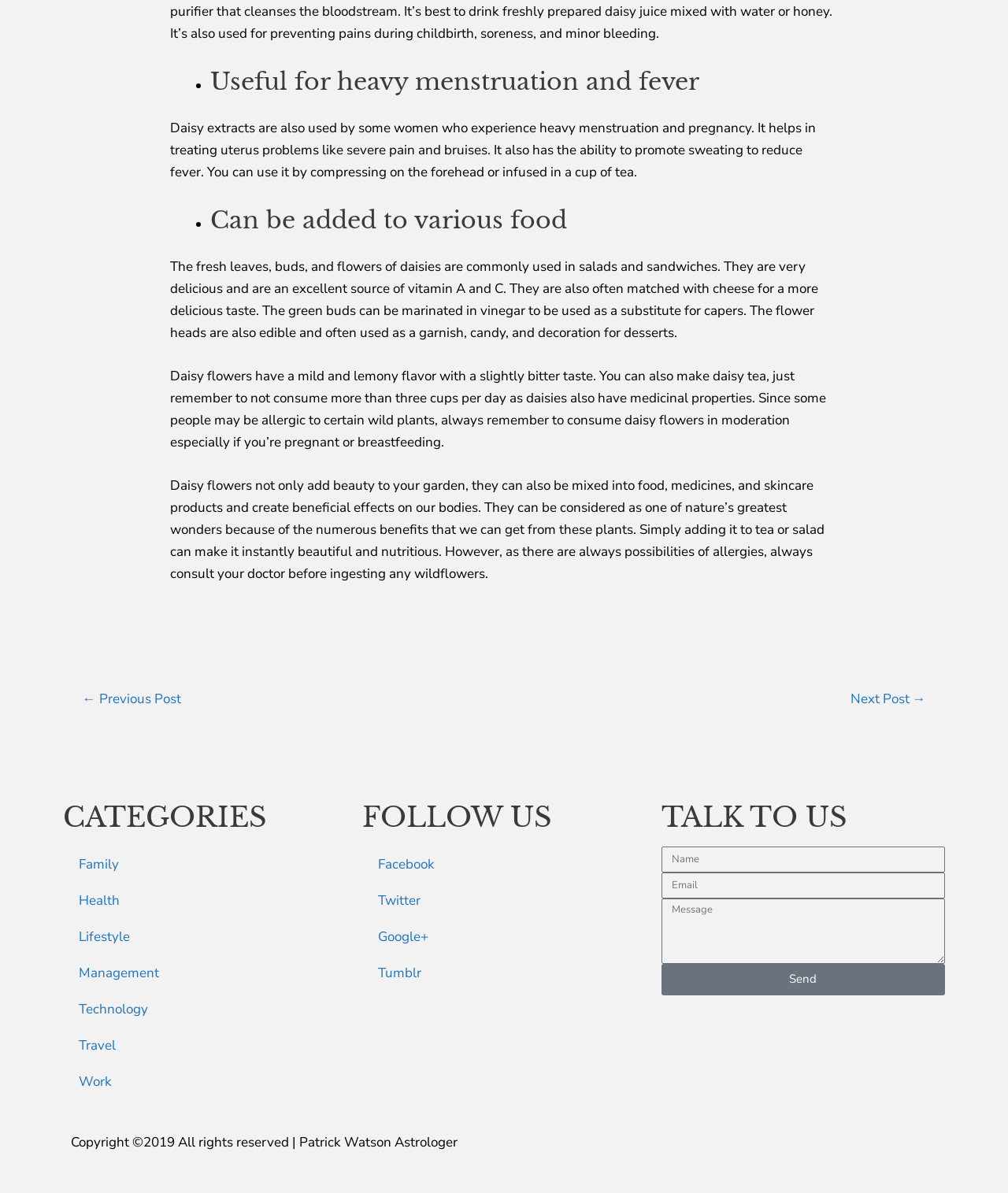Please identify the bounding box coordinates of the clickable element to fulfill the following instruction: "learn about Identity-Aware Proxy for On-Prem applications". The coordinates should be four float numbers between 0 and 1, i.e., [left, top, right, bottom].

None